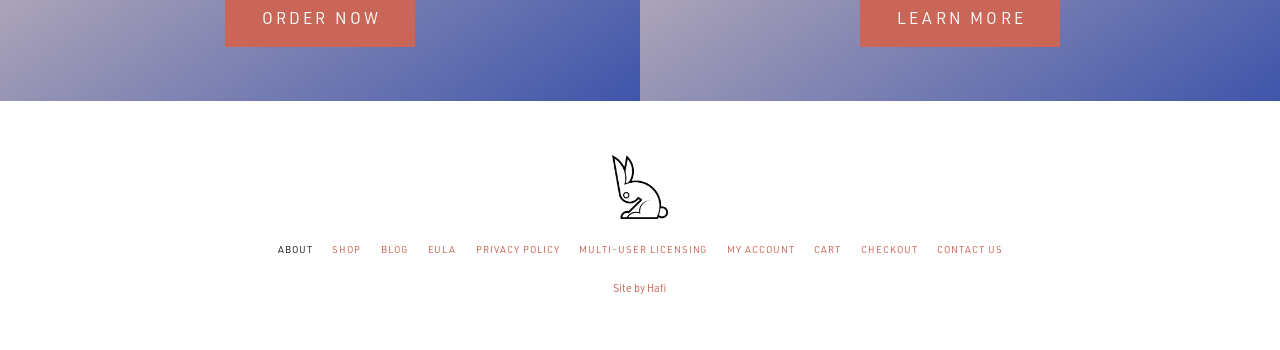Provide a short answer to the following question with just one word or phrase: How many links are there in the top navigation bar?

10